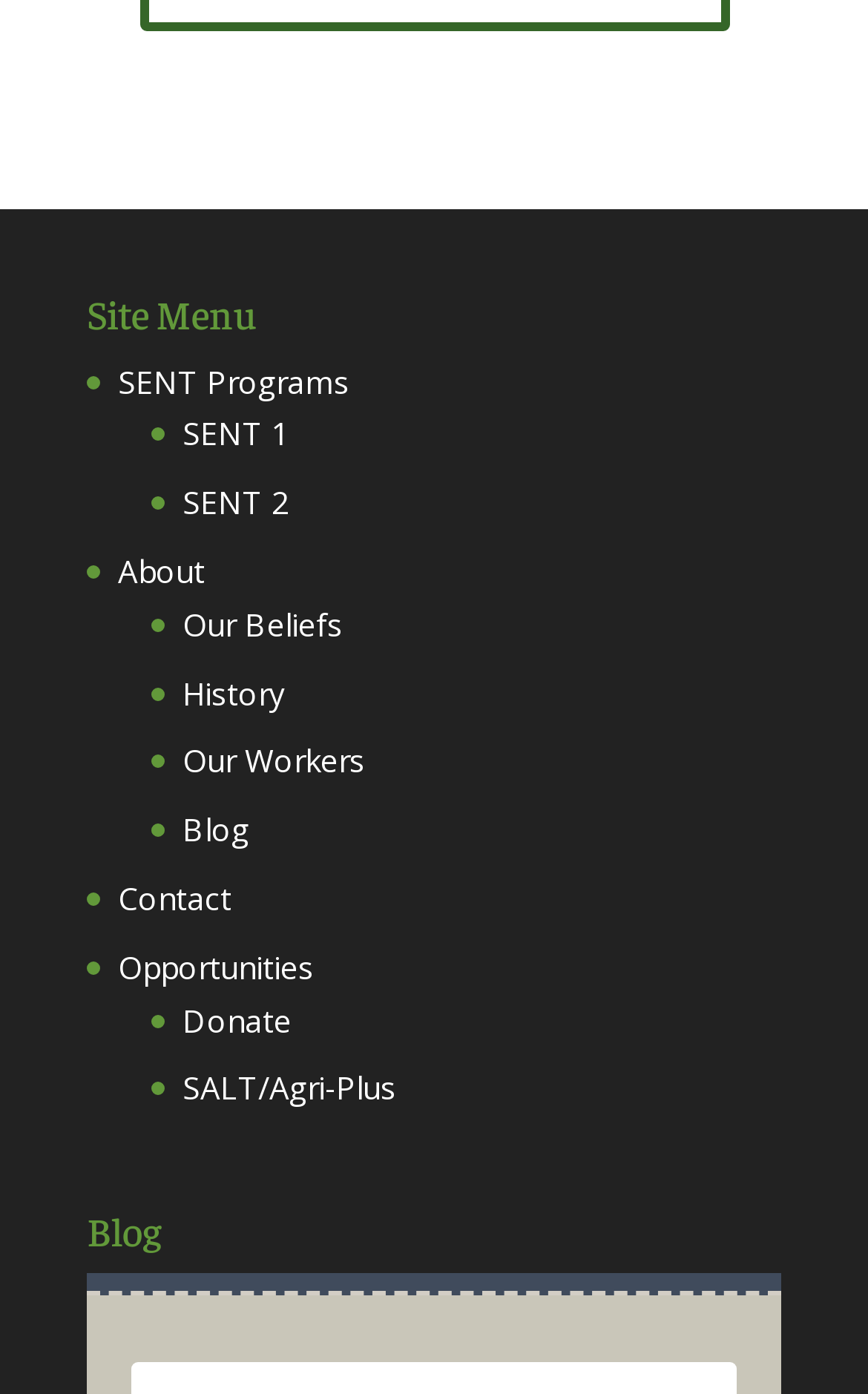Please provide a short answer using a single word or phrase for the question:
What is the first SENT program?

SENT 1